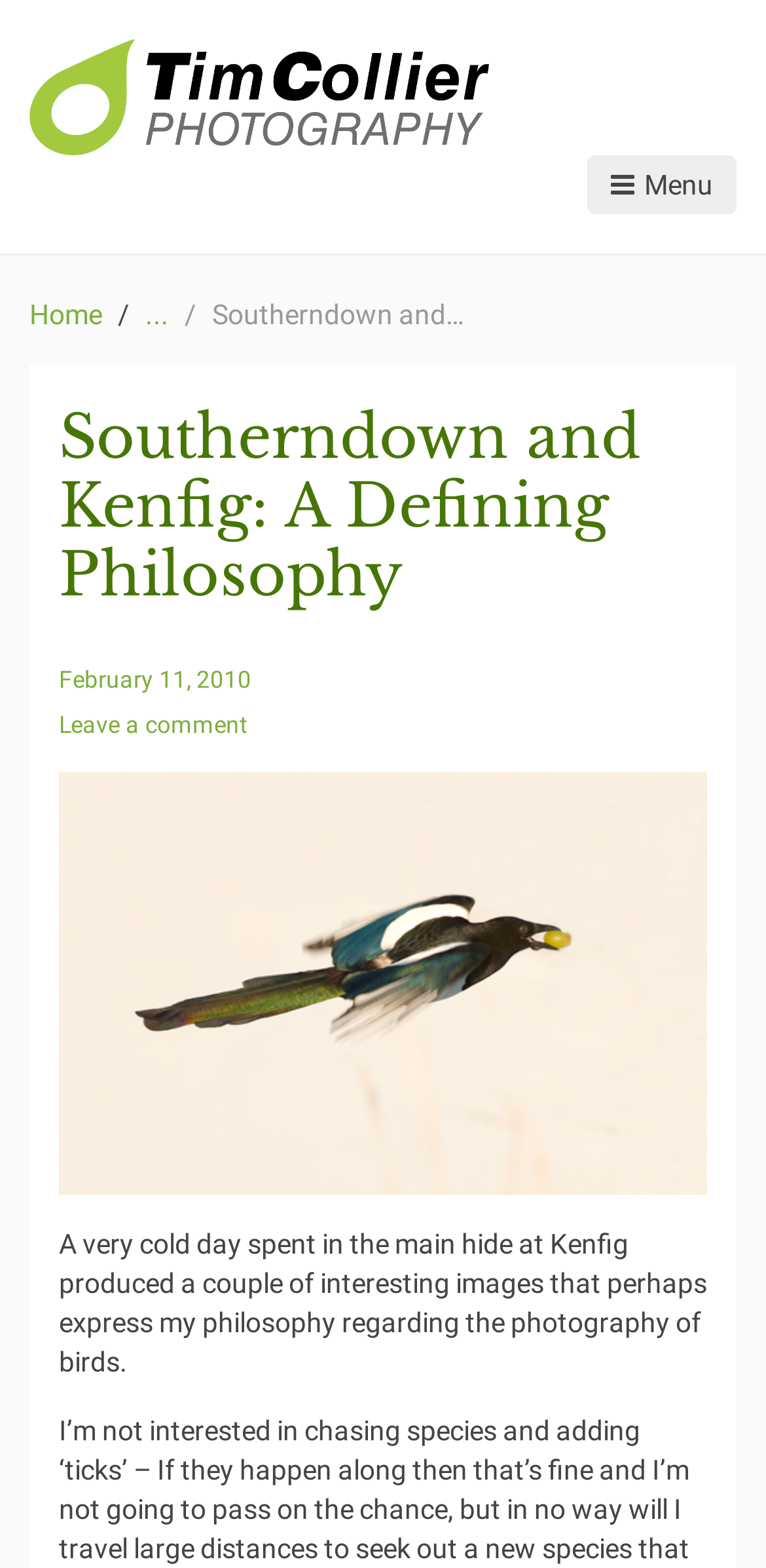Identify and provide the main heading of the webpage.

Southerndown and Kenfig: A Defining Philosophy